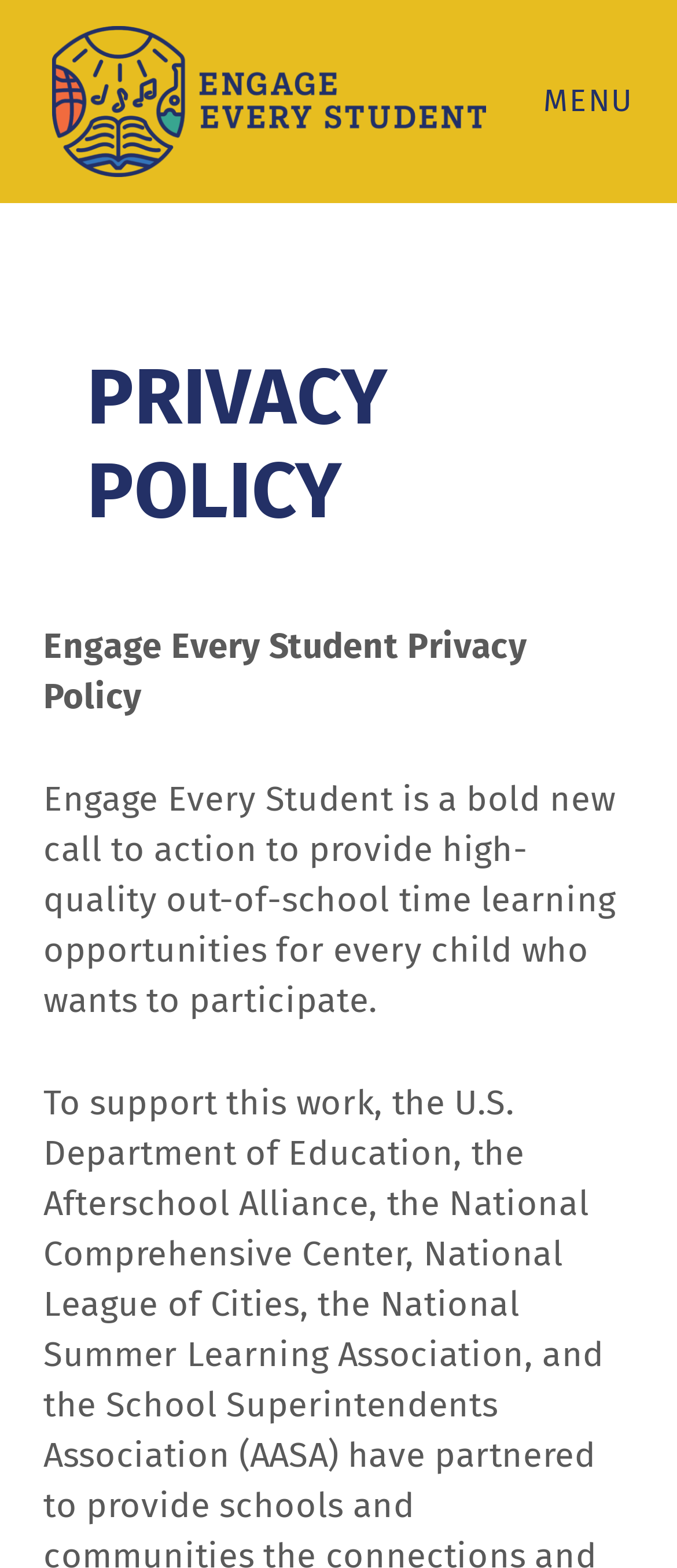Using the provided description: "Menu", find the bounding box coordinates of the corresponding UI element. The output should be four float numbers between 0 and 1, in the format [left, top, right, bottom].

[0.803, 0.052, 0.936, 0.077]